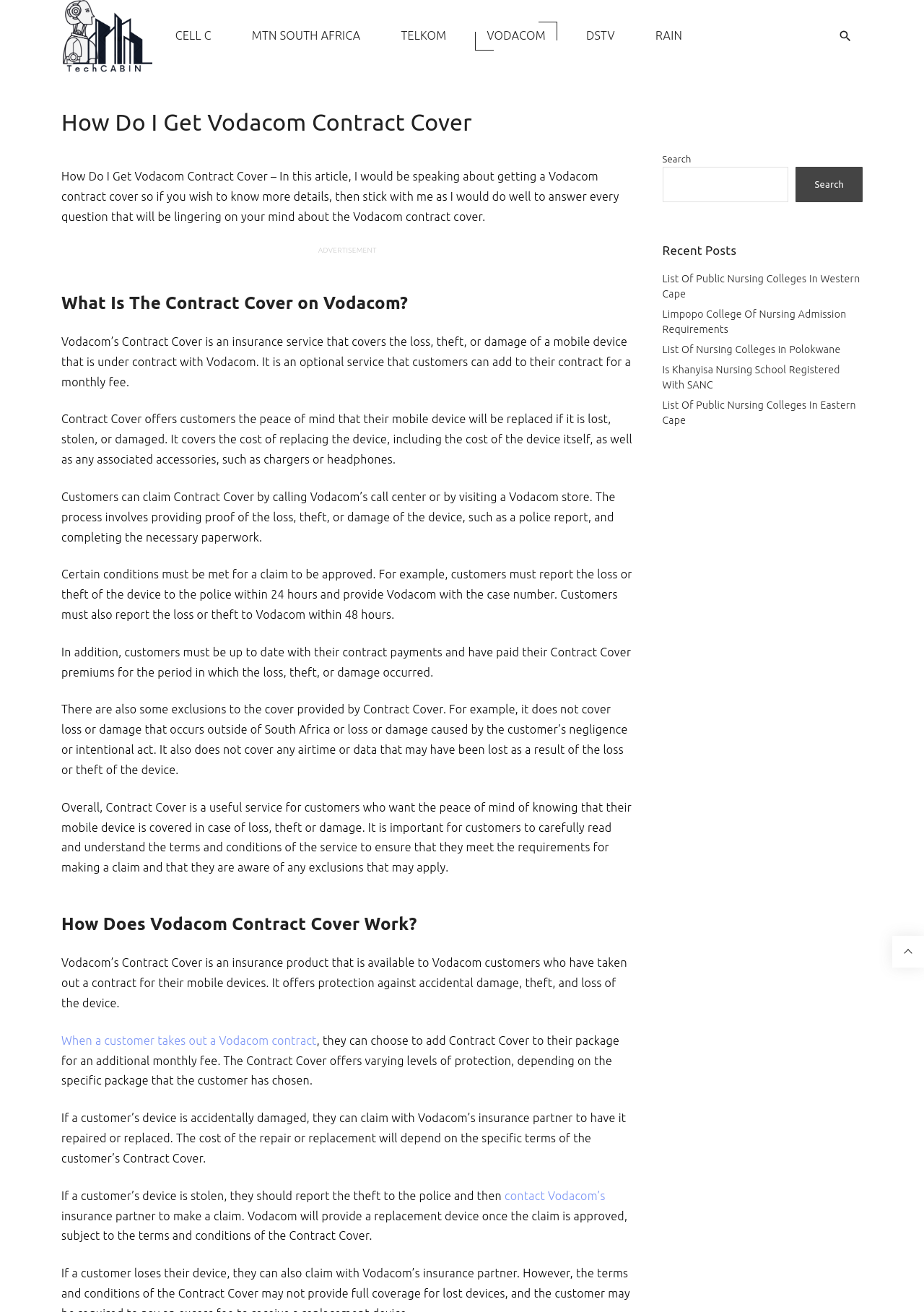Provide the bounding box coordinates of the UI element that matches the description: "RAIN".

[0.709, 0.018, 0.738, 0.037]